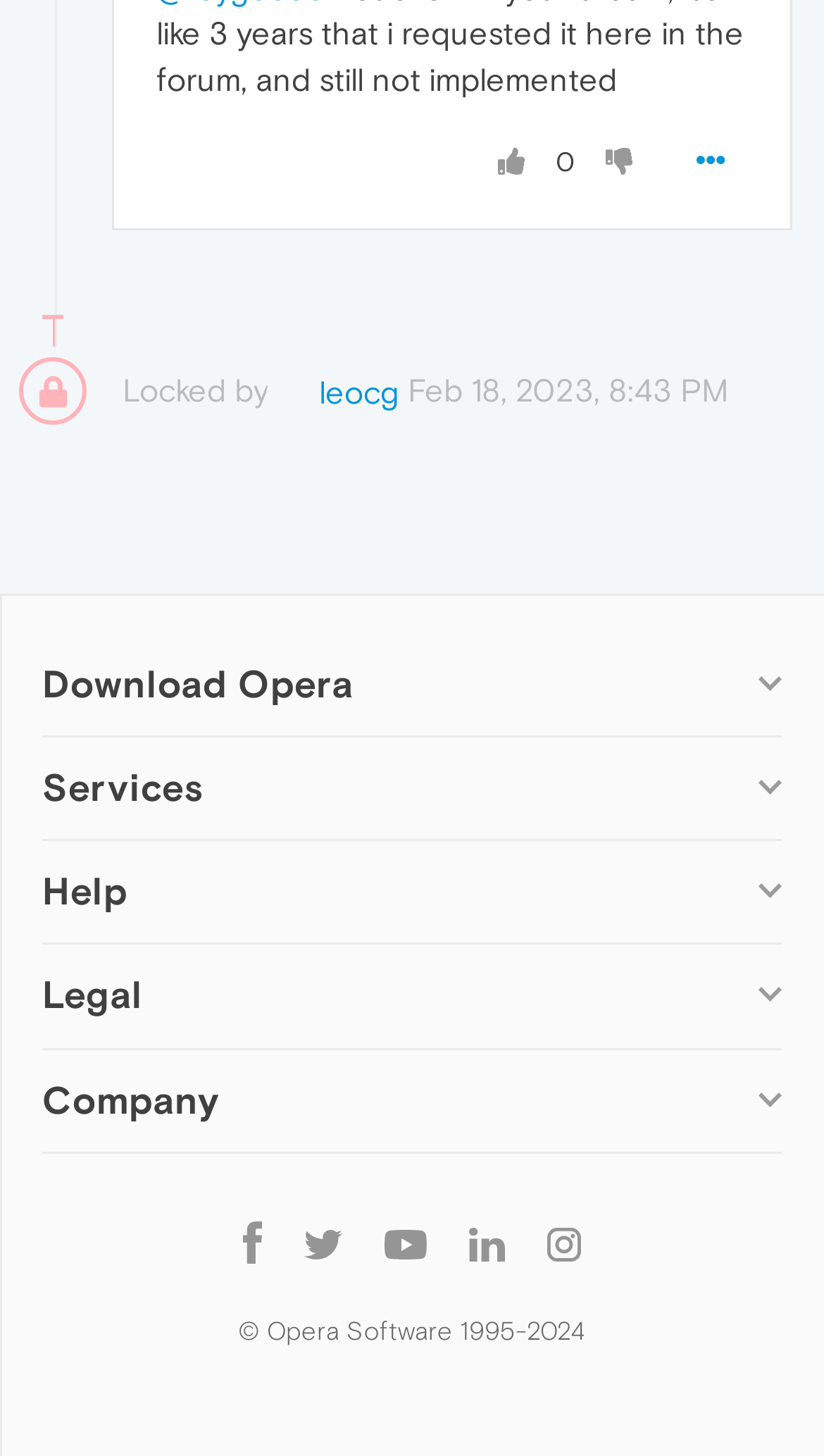How many types of Opera browsers are available?
Look at the webpage screenshot and answer the question with a detailed explanation.

Based on the links provided on the webpage, there are 7 types of Opera browsers available, including Opera for Windows, Opera for Mac, Opera for Linux, Opera beta version, Opera USB, Opera for Android, and Opera Mini.